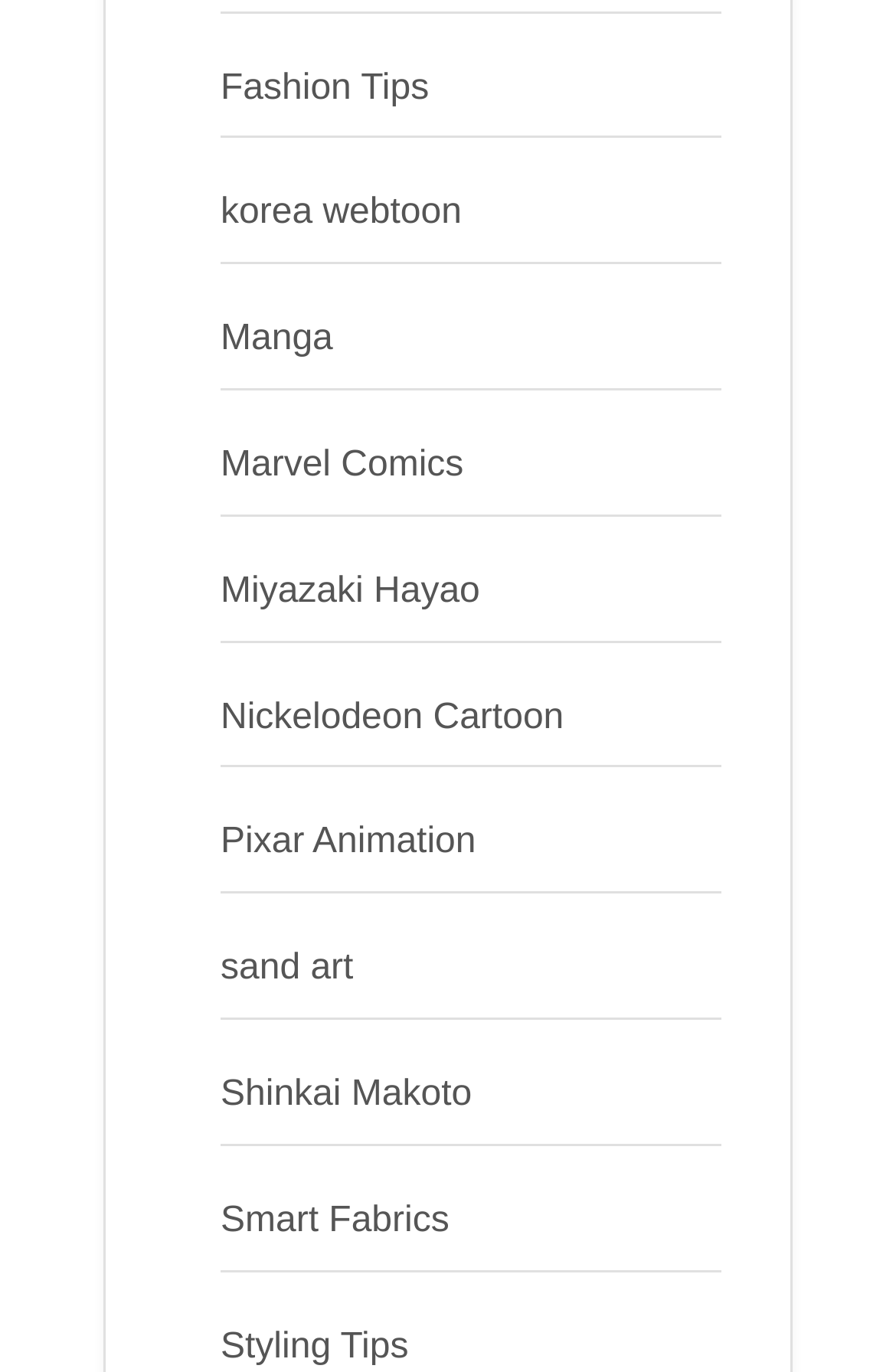Determine the bounding box coordinates of the region I should click to achieve the following instruction: "Discover Pixar Animation". Ensure the bounding box coordinates are four float numbers between 0 and 1, i.e., [left, top, right, bottom].

[0.246, 0.6, 0.531, 0.628]